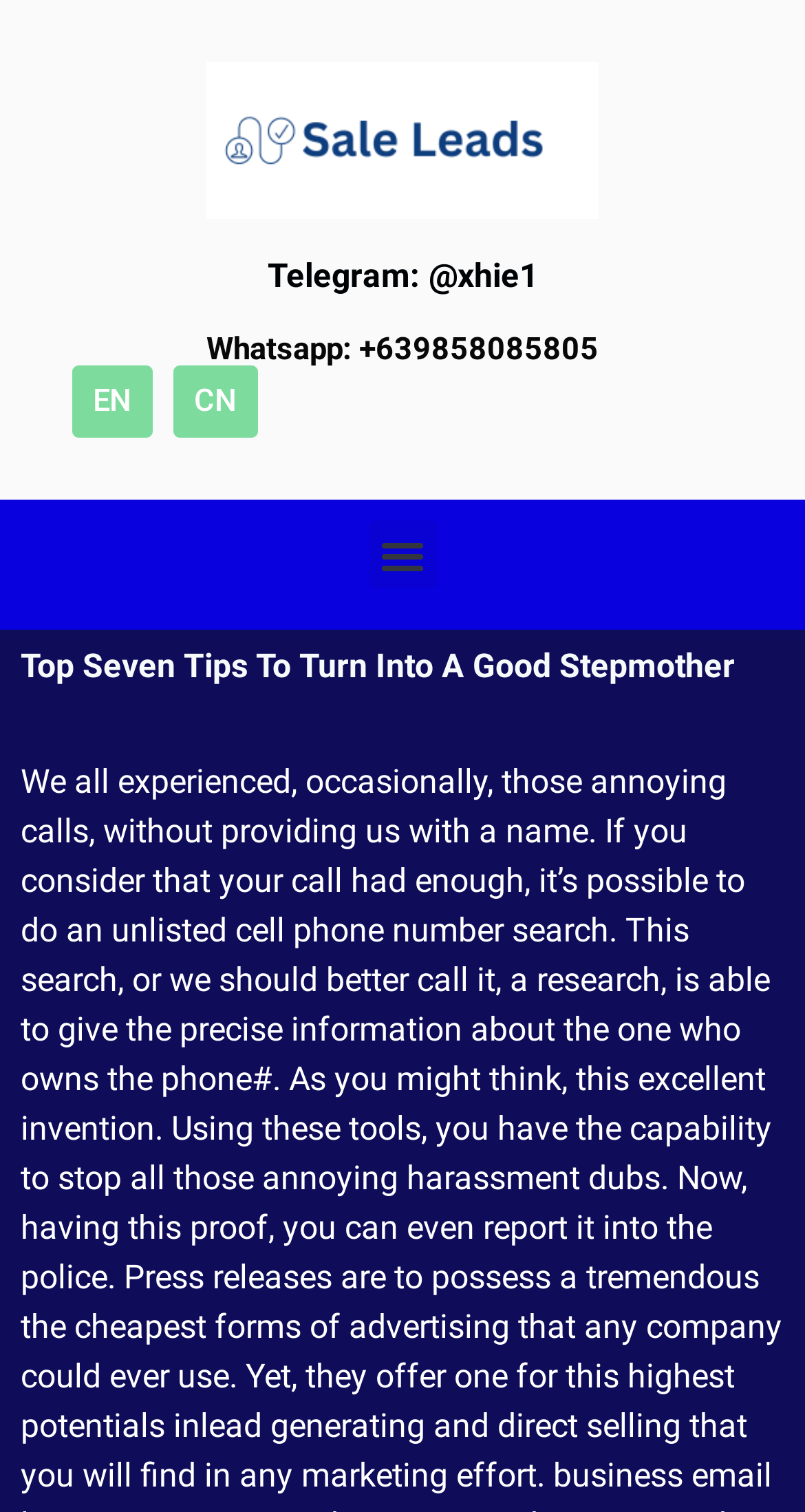Generate the main heading text from the webpage.

Top Seven Tips To Turn Into A Good Stepmother